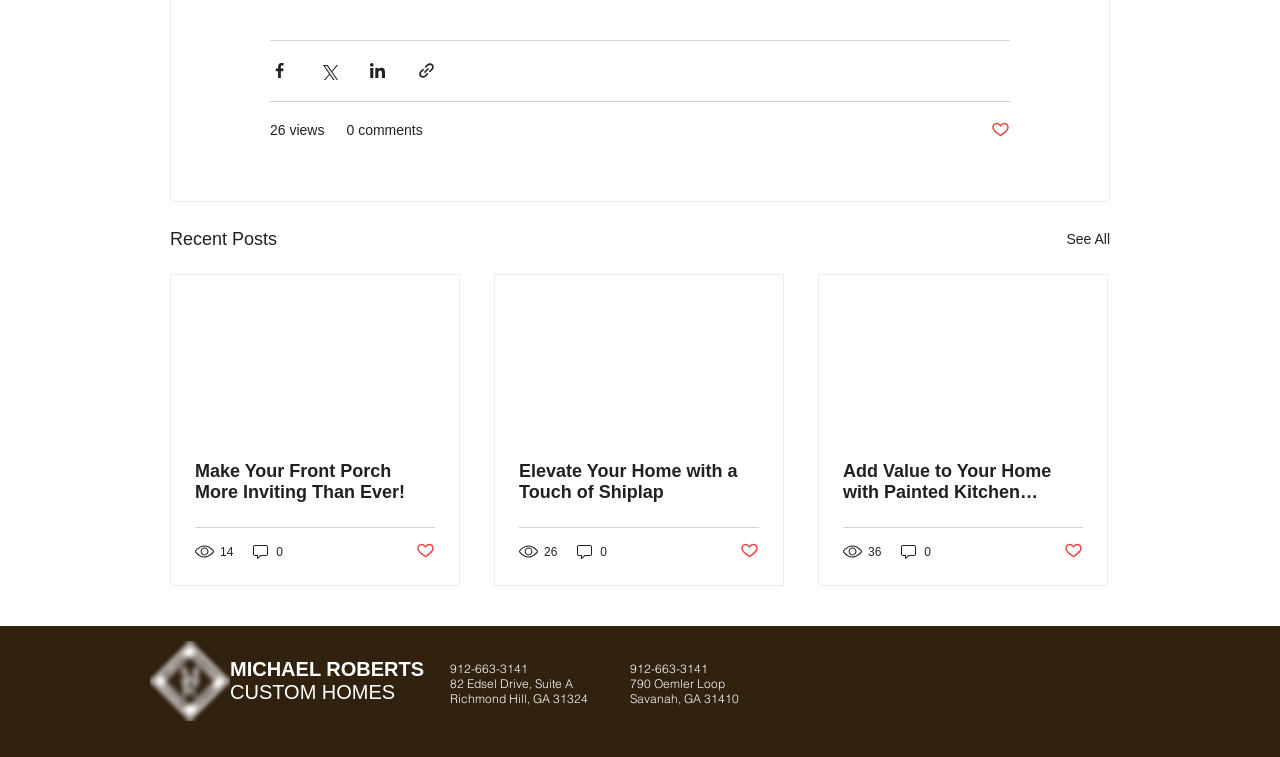Determine the bounding box coordinates for the UI element matching this description: "aria-label="Facebook"".

[0.843, 0.873, 0.873, 0.924]